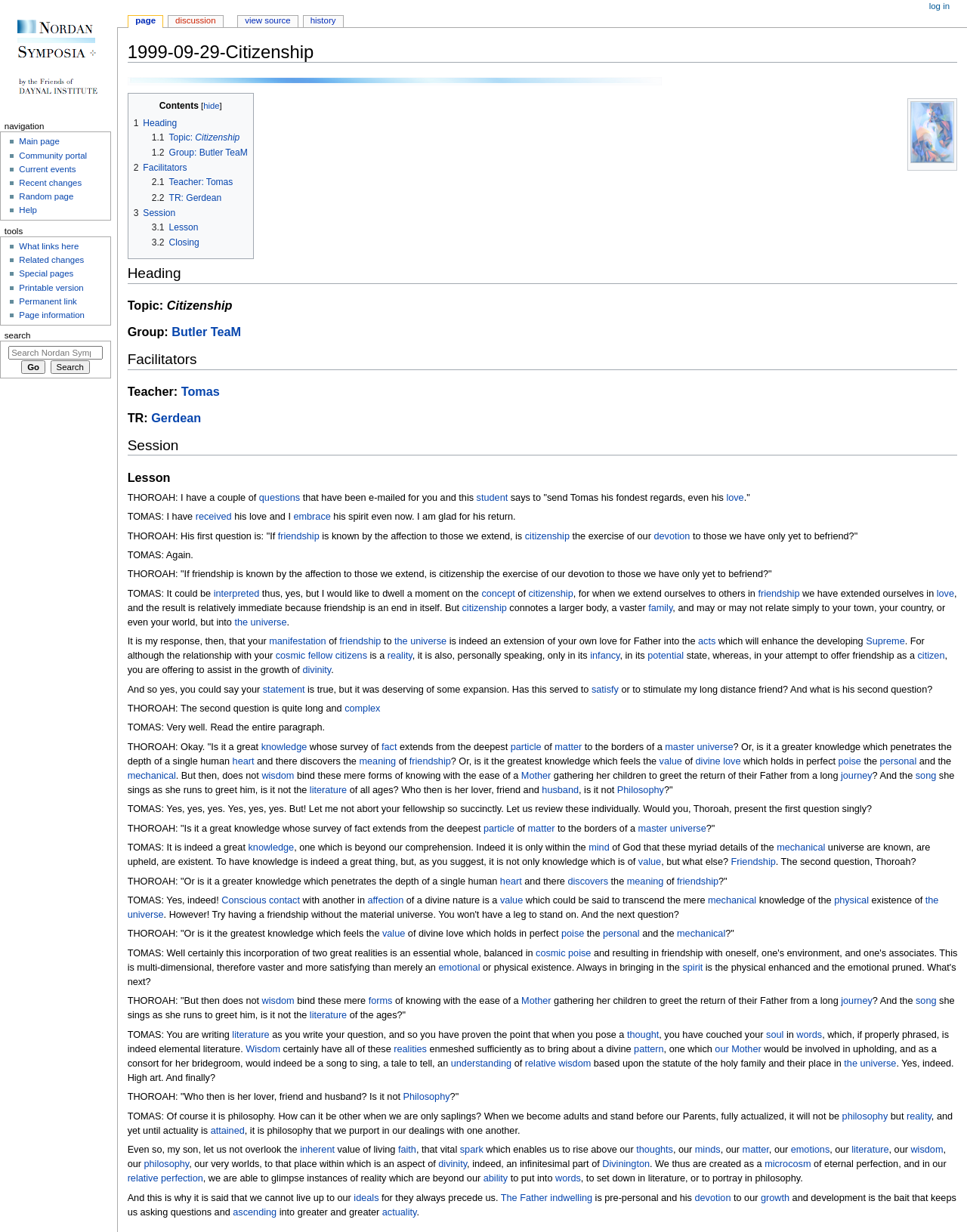What is the purpose of the discussion?
We need a detailed and meticulous answer to the question.

The purpose of the discussion between THOROAH and TOMAS appears to be an exploration of the concept of citizenship, its relationship to friendship and love, and its implications for a larger community or universe.